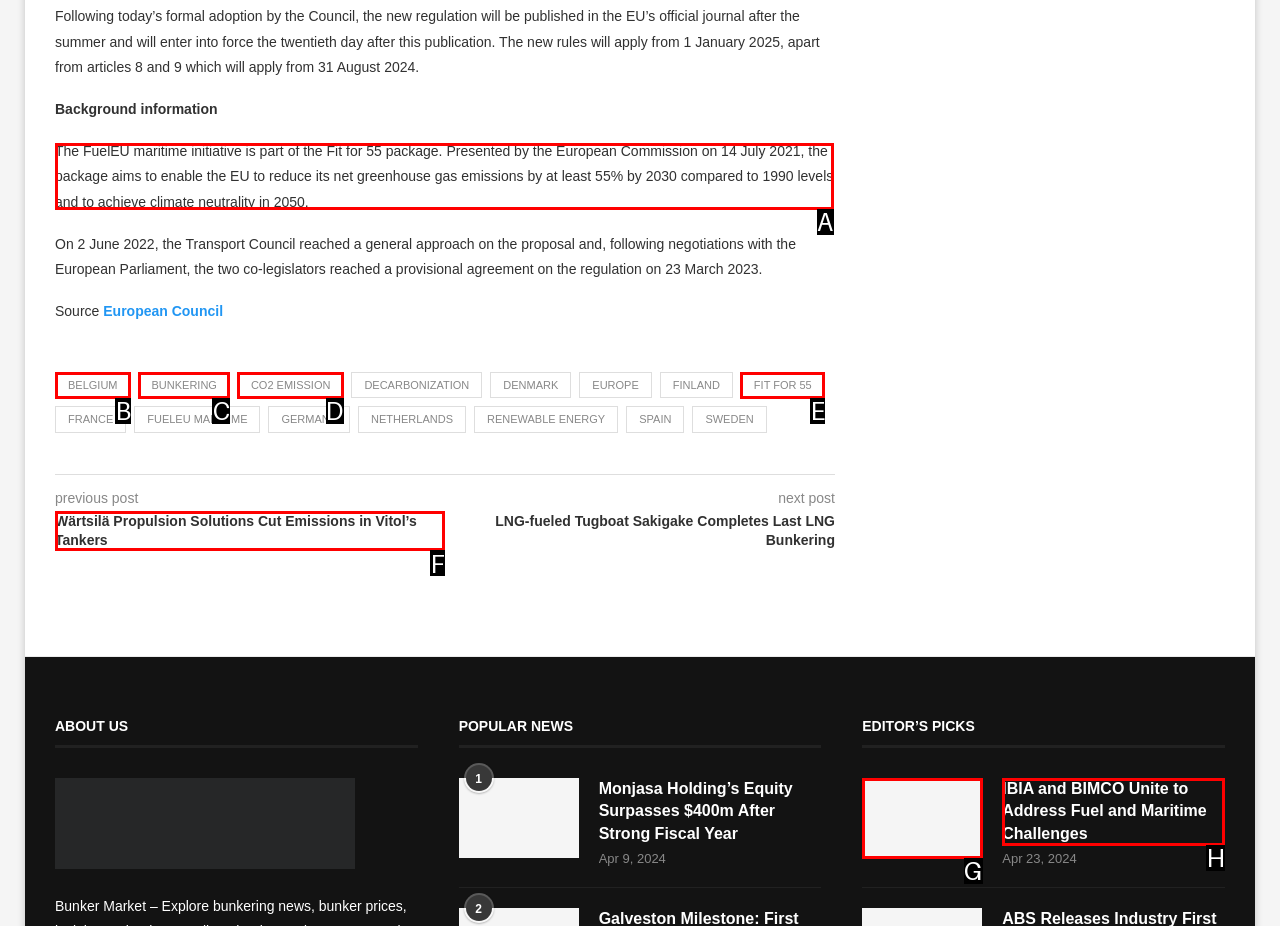Please identify the correct UI element to click for the task: Read about FuelEU maritime initiative Respond with the letter of the appropriate option.

A